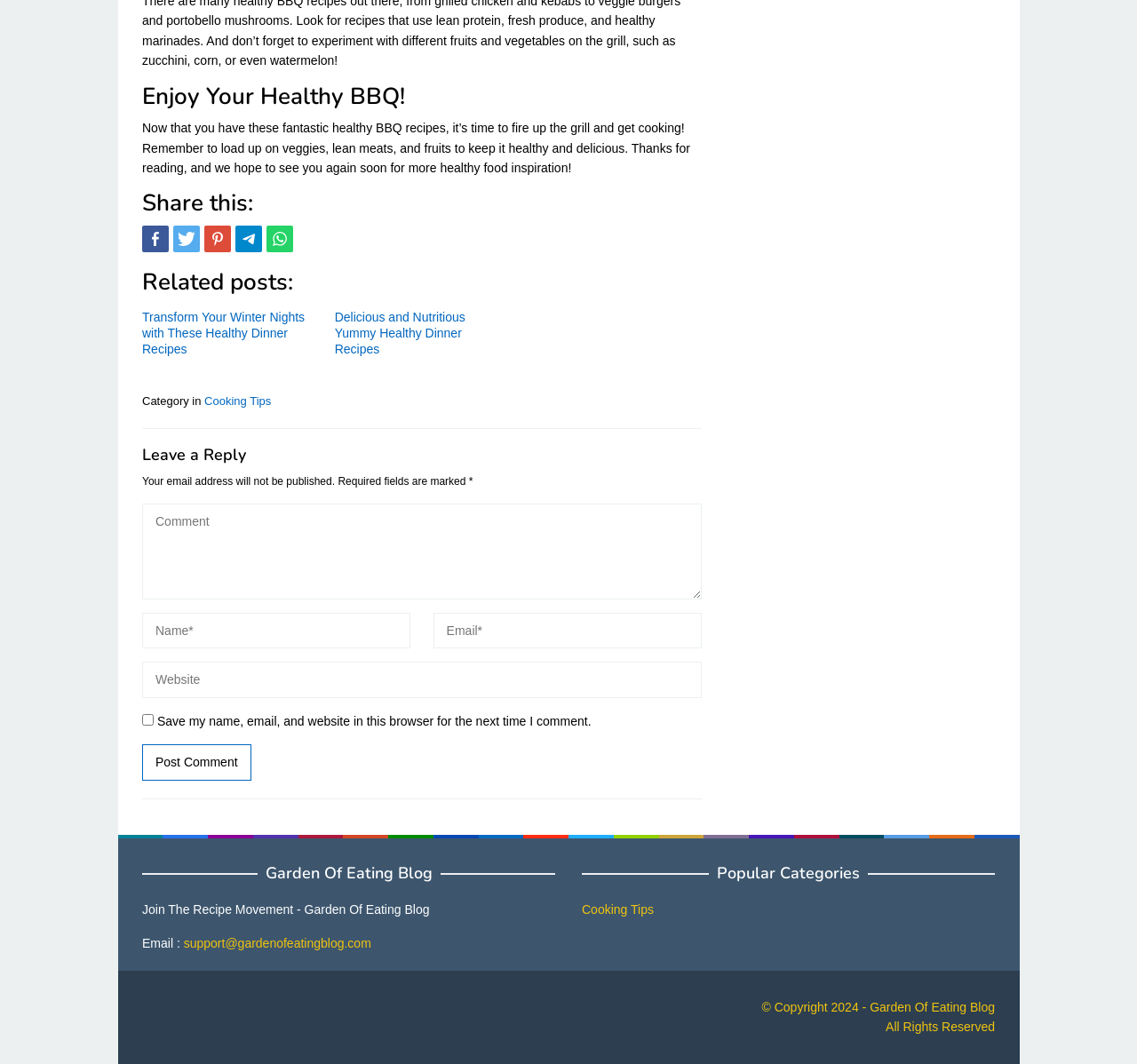What is the contact email address of the blog?
Please answer the question with a single word or phrase, referencing the image.

support@gardenofeatingblog.com